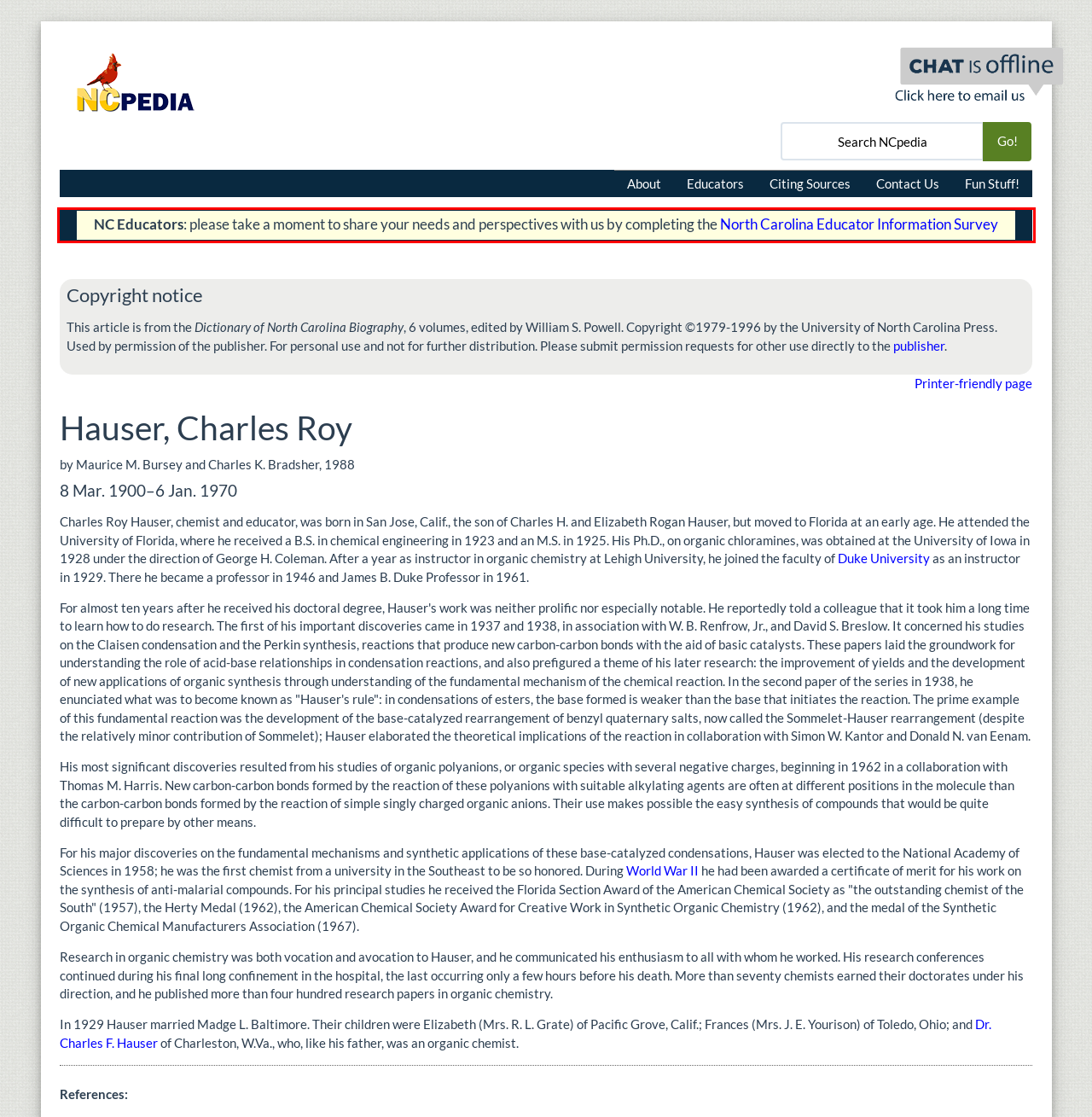Please identify and extract the text from the UI element that is surrounded by a red bounding box in the provided webpage screenshot.

NC Educators: please take a moment to share your needs and perspectives with us by completing the North Carolina Educator Information Survey